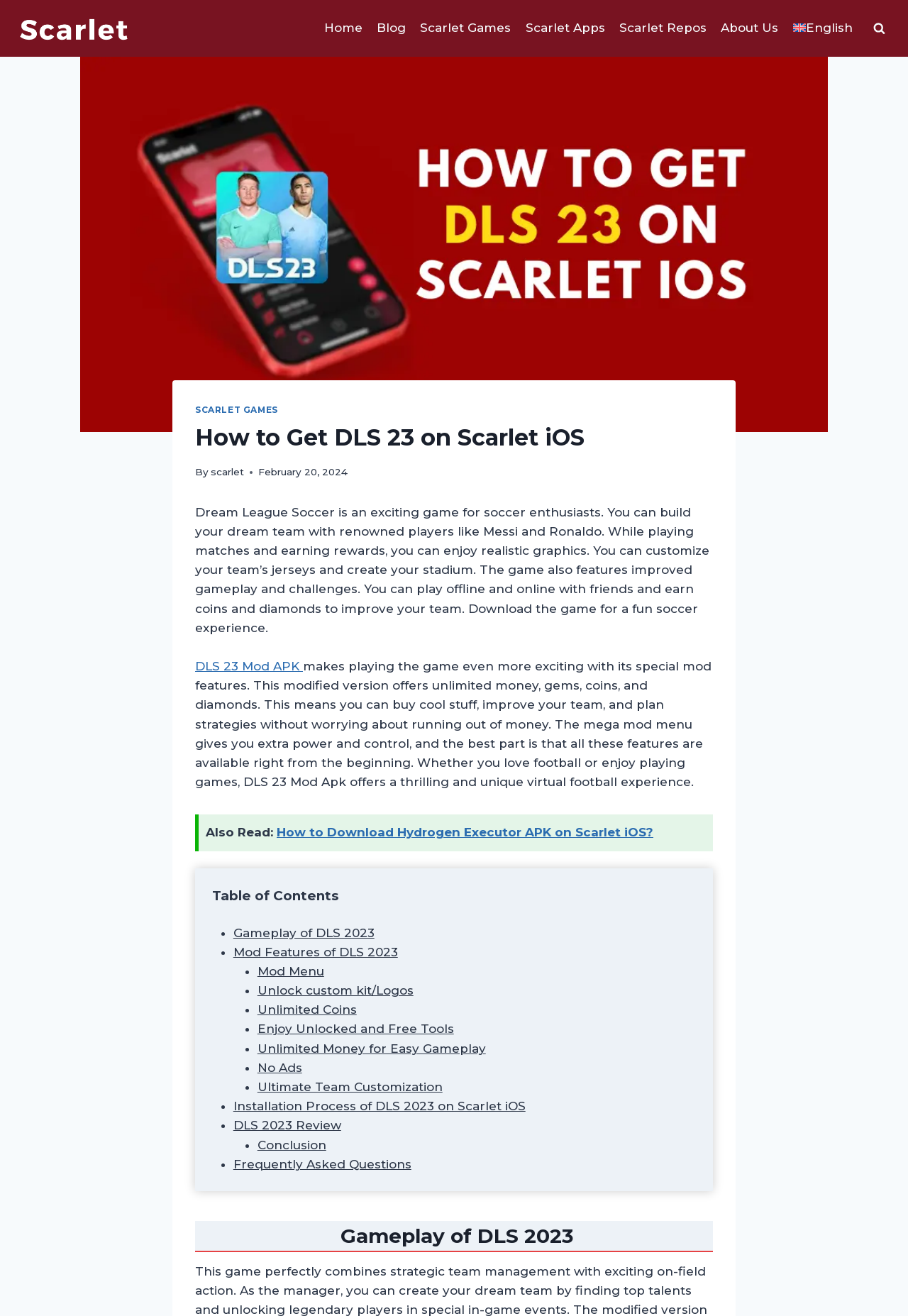What is the logo of the website?
Can you give a detailed and elaborate answer to the question?

The logo of the website is located at the top left corner of the webpage, and it is a link that can be clicked. The logo is an image with a bounding box coordinate of [0.019, 0.004, 0.144, 0.039].